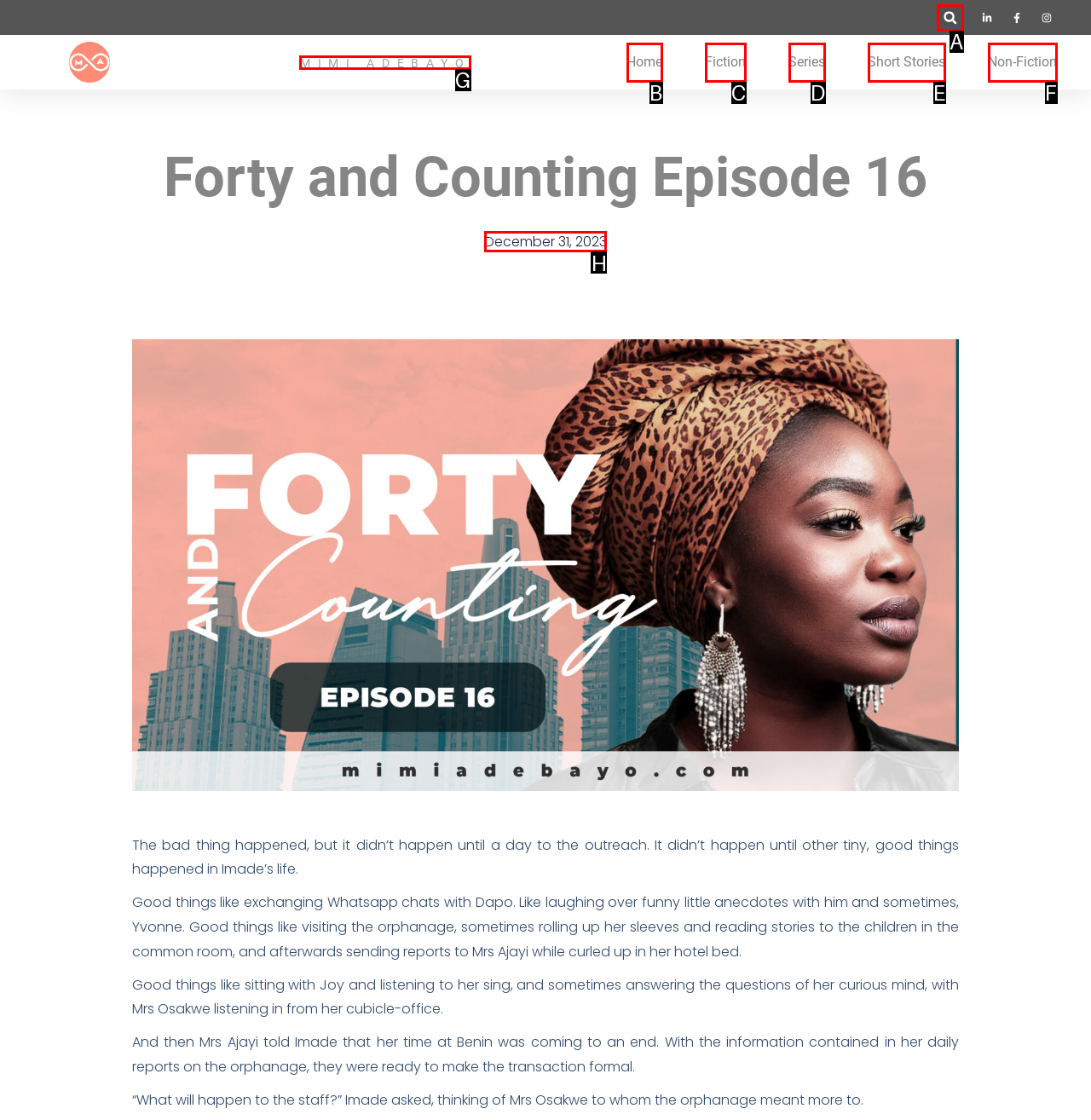What is the letter of the UI element you should click to View December 31, 2023's content? Provide the letter directly.

H